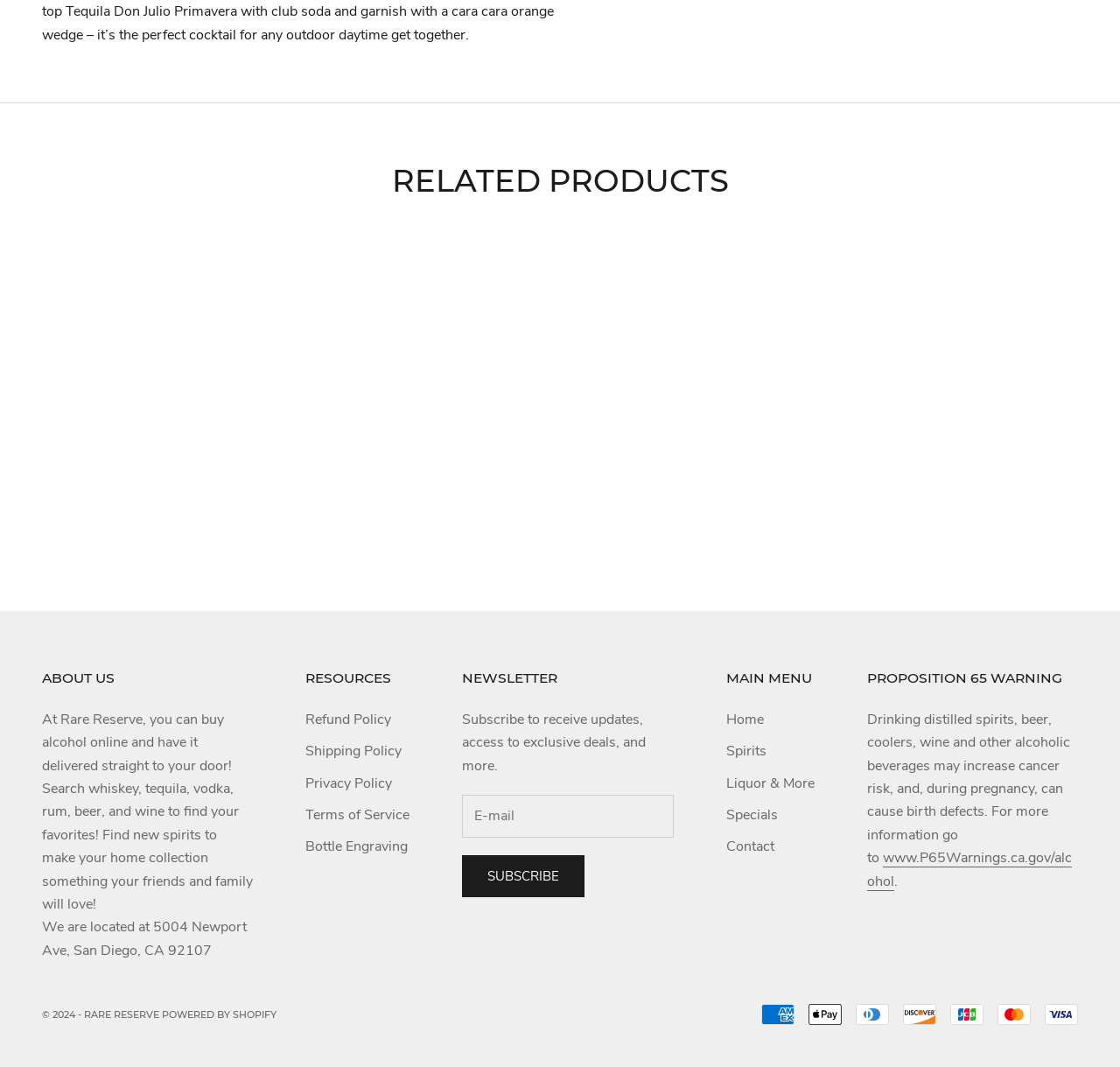Can you determine the bounding box coordinates of the area that needs to be clicked to fulfill the following instruction: "View Black Bull 40 Year Blended Scotch Whisky details"?

[0.807, 0.229, 0.962, 0.392]